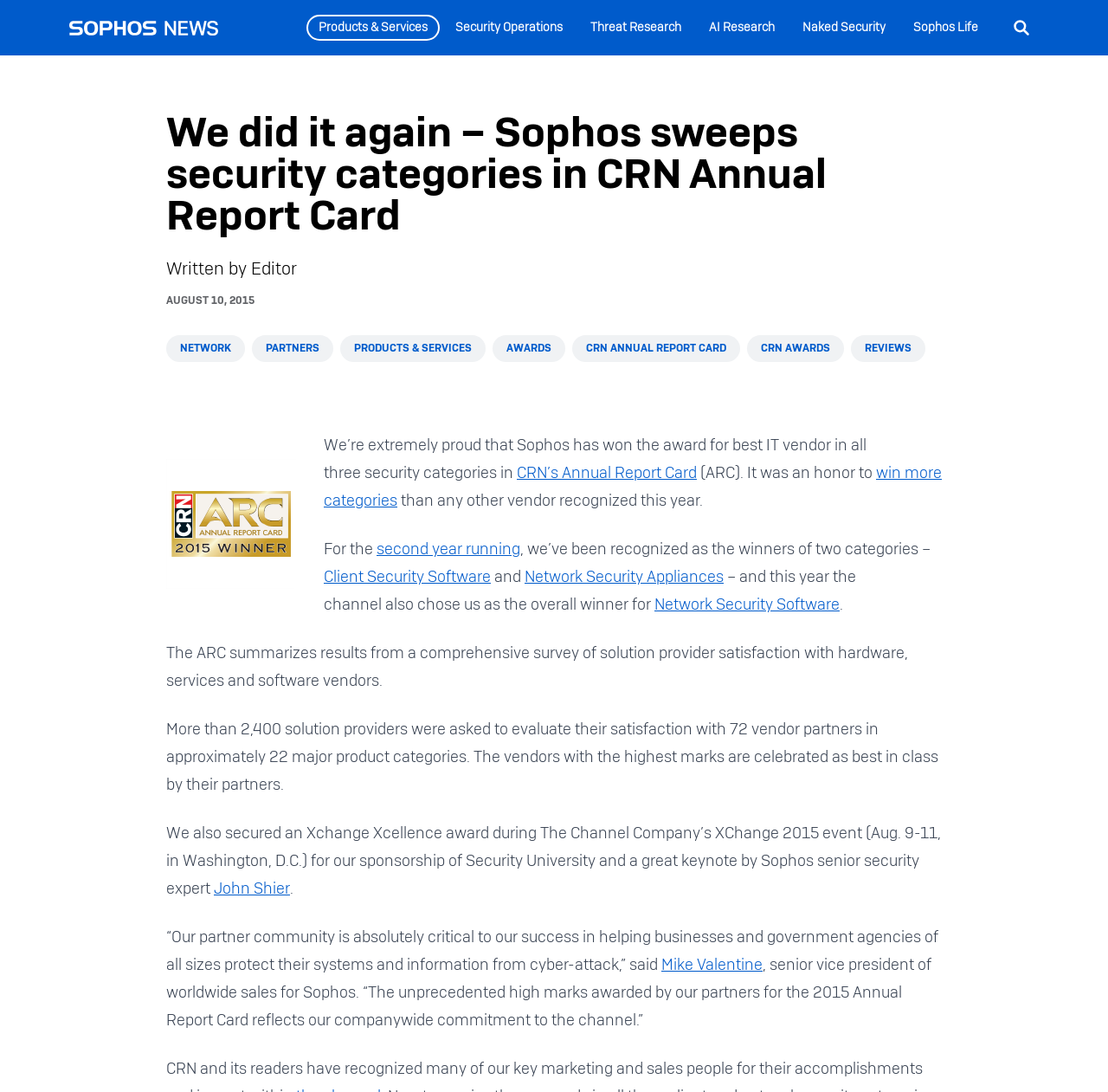What company won the award for best IT vendor?
Please respond to the question with a detailed and well-explained answer.

The webpage is about Sophos winning the award for best IT vendor in all three security categories in CRN's Annual Report Card. The text 'We’re extremely proud that Sophos has won the award for best IT vendor in all three security categories in CRN’s Annual Report Card (ARC).' indicates that Sophos is the company that won the award.